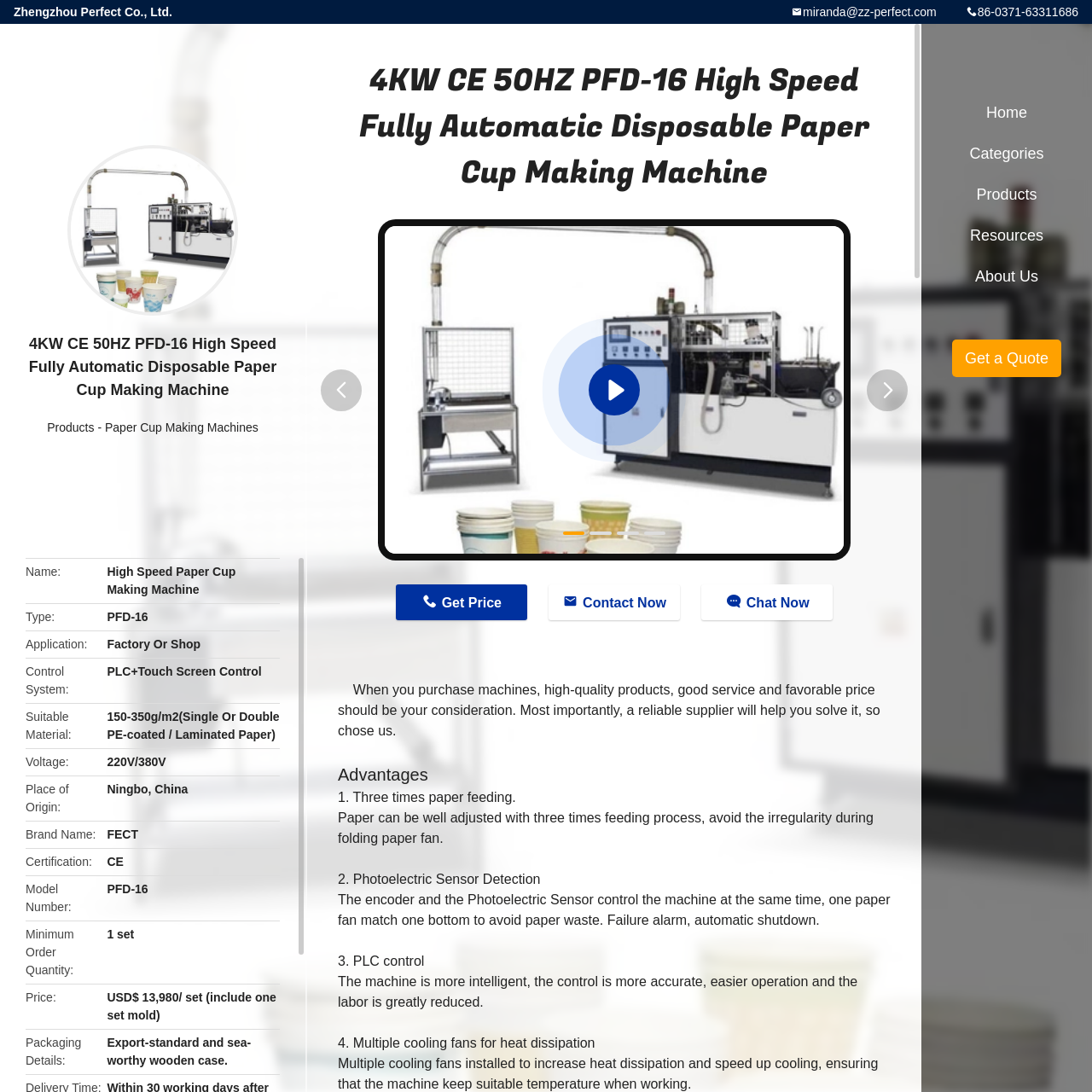Locate and generate the text content of the webpage's heading.

4KW CE 50HZ PFD-16 High Speed Fully Automatic Disposable Paper Cup Making Machine